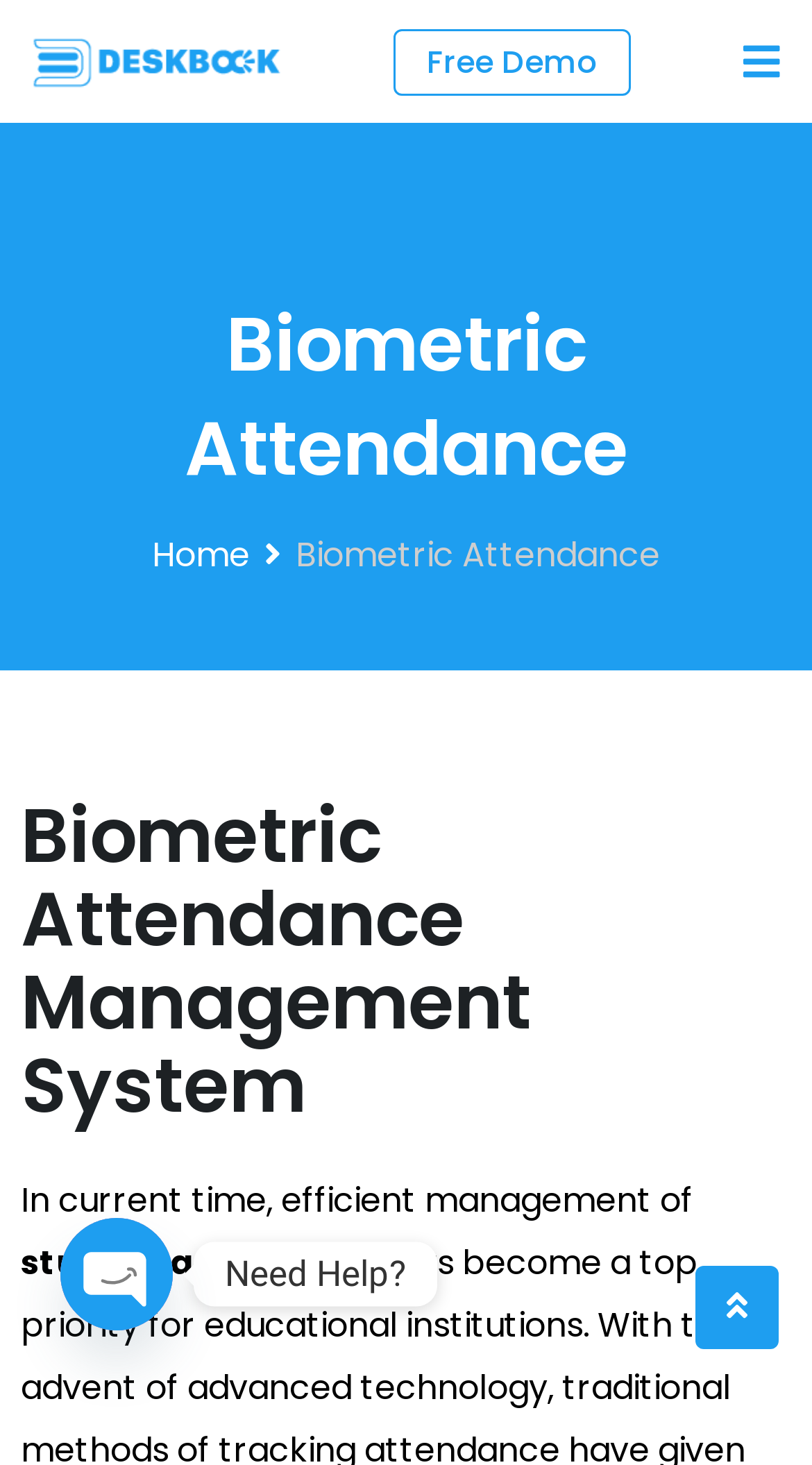What is the contact method besides phone?
Can you provide a detailed and comprehensive answer to the question?

The webpage has links to 'Phone' and 'Whatsapp' at the bottom, indicating that users can contact the website's support team through either phone or Whatsapp.